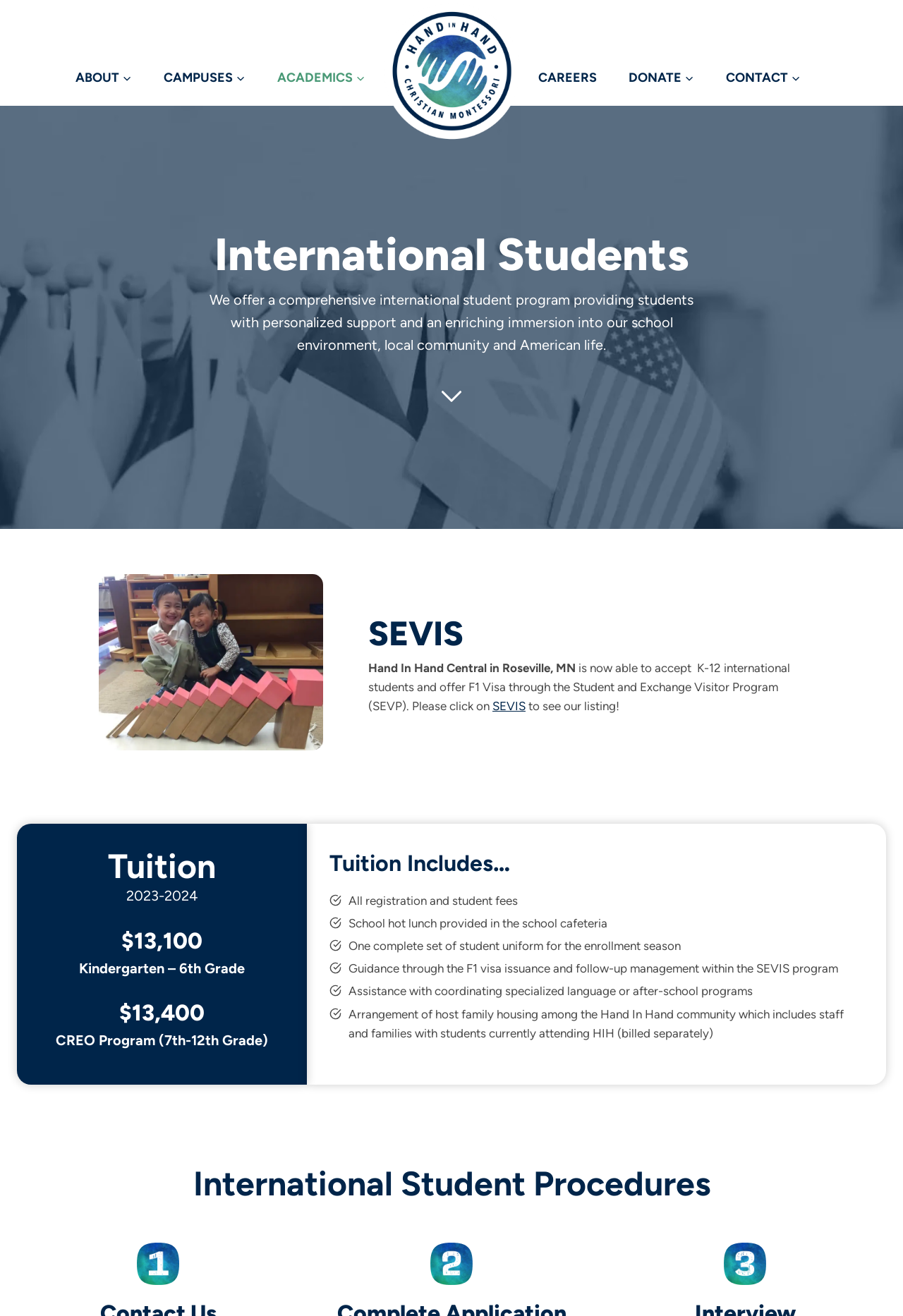Pinpoint the bounding box coordinates of the area that should be clicked to complete the following instruction: "Click on DONATE". The coordinates must be given as four float numbers between 0 and 1, i.e., [left, top, right, bottom].

[0.678, 0.045, 0.786, 0.072]